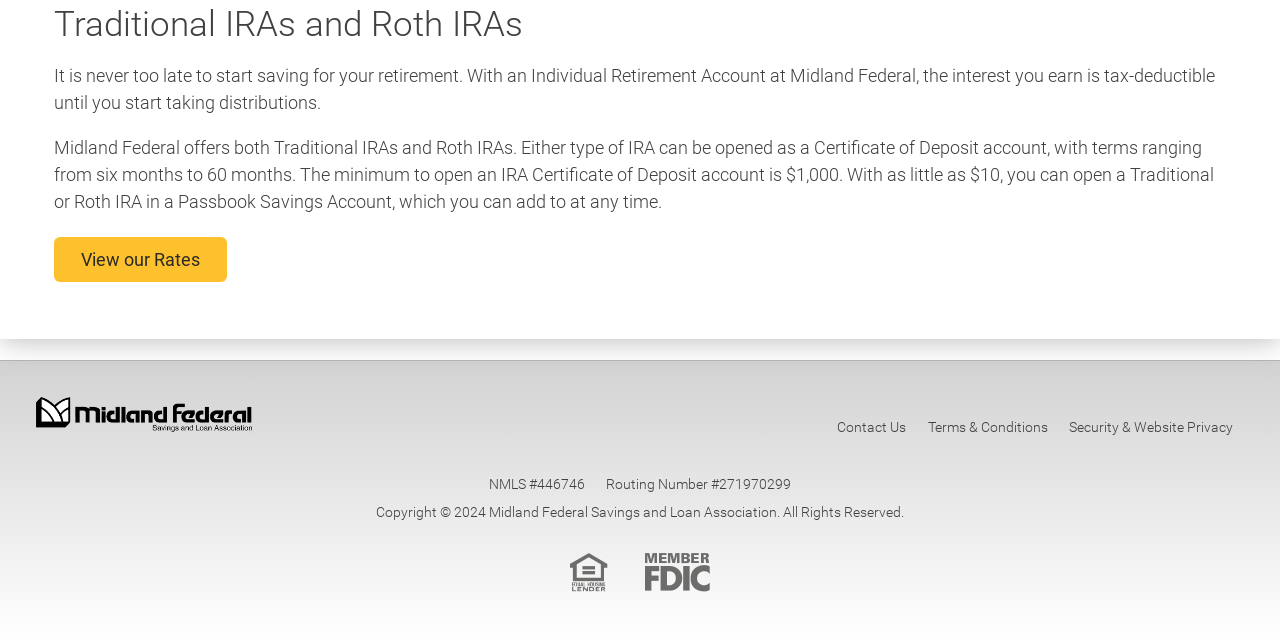Please provide the bounding box coordinates for the UI element as described: "Contact Us". The coordinates must be four floats between 0 and 1, represented as [left, top, right, bottom].

[0.654, 0.655, 0.708, 0.682]